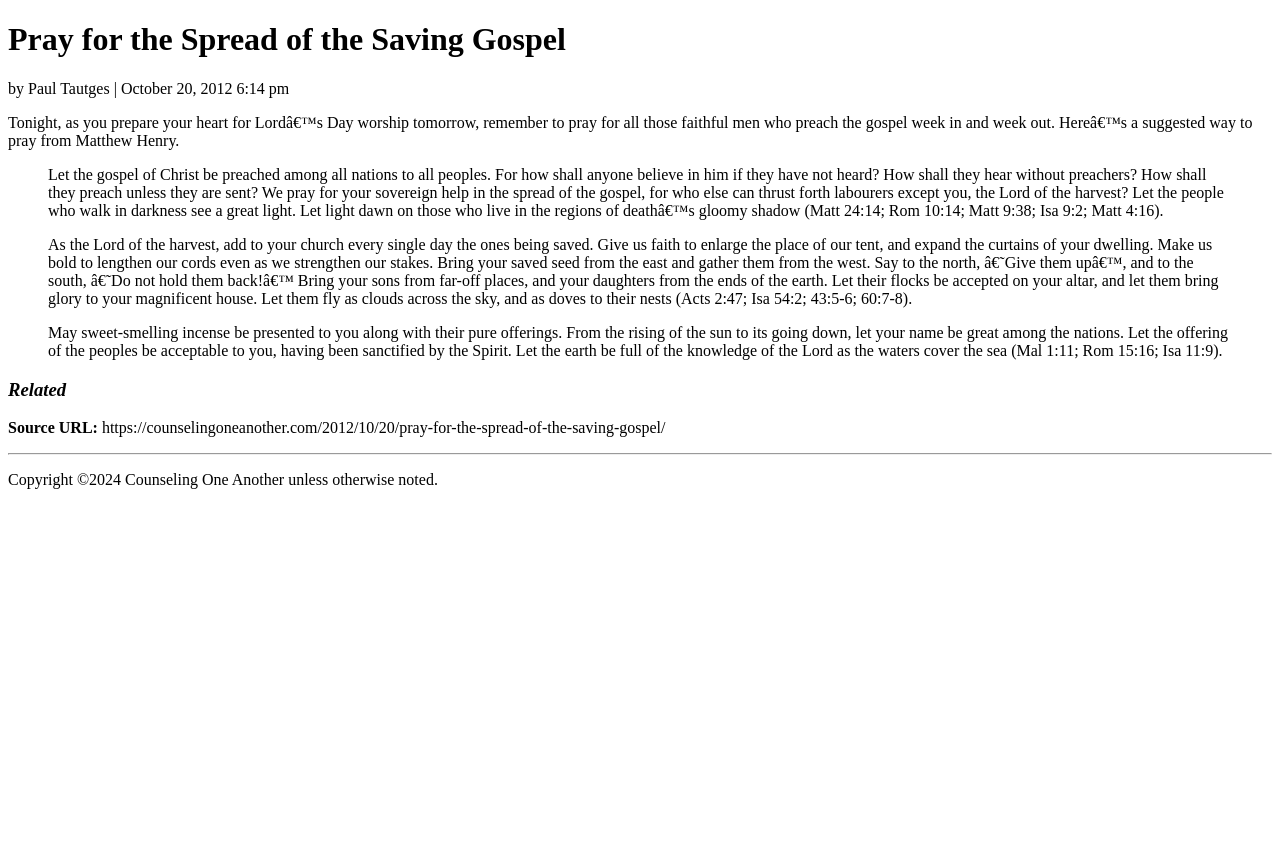Respond concisely with one word or phrase to the following query:
What is the topic of the article?

Praying for the spread of the gospel